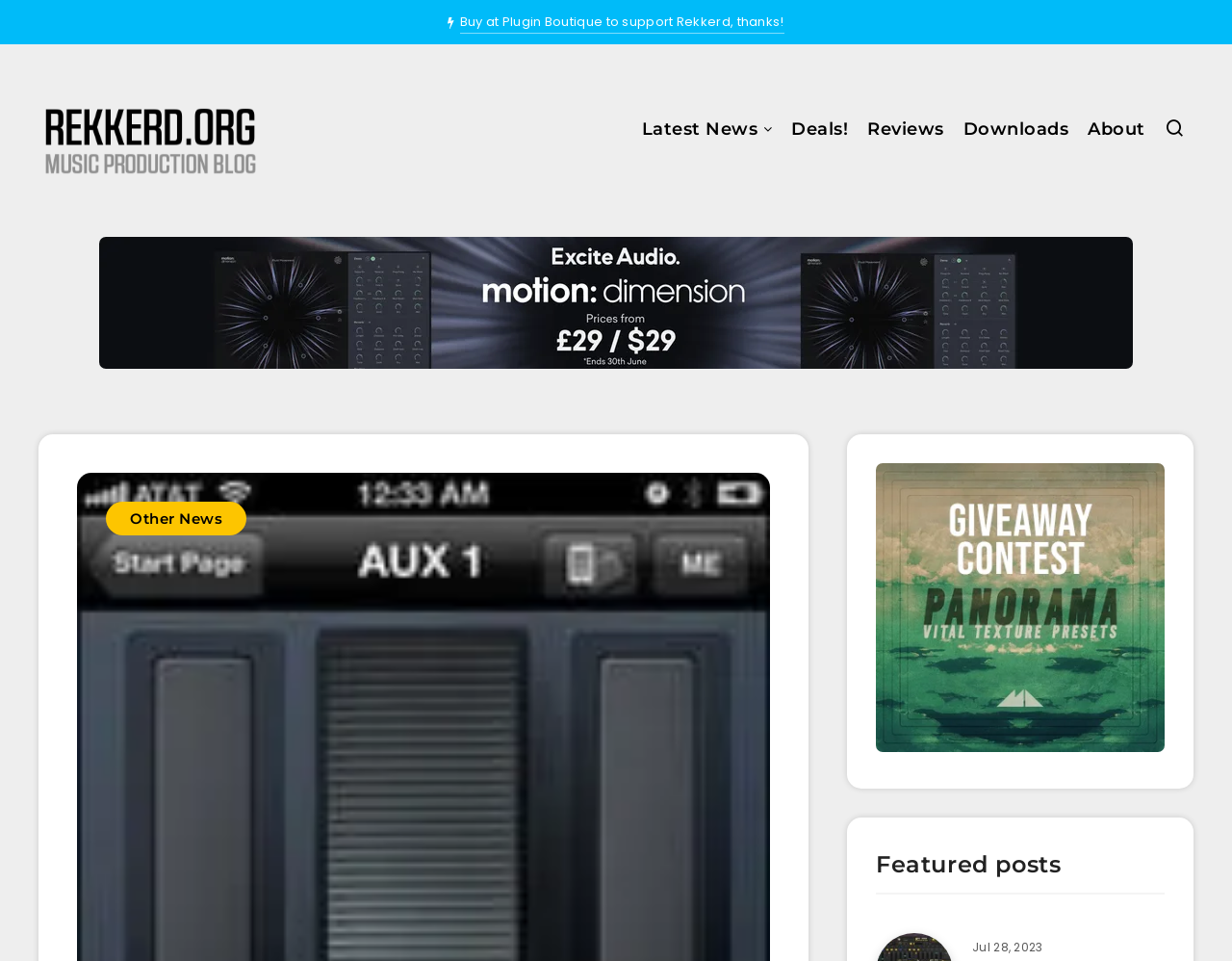Please find the bounding box coordinates (top-left x, top-left y, bottom-right x, bottom-right y) in the screenshot for the UI element described as follows: Latest News

[0.521, 0.121, 0.615, 0.152]